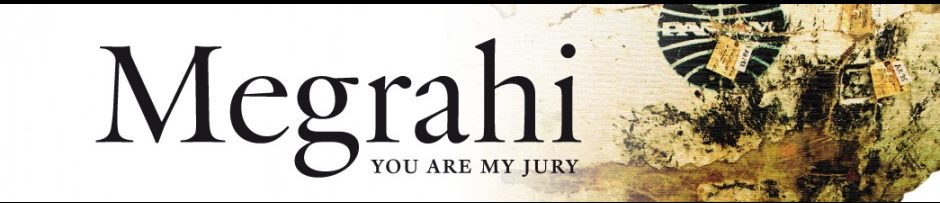Provide a thorough description of the contents of the image.

The image features the title "Megrahi: You Are My Jury," prominently displayed in bold, stylish typography. The word "Megrahi" is the focal point, rendered in a large and elegant font that conveys a sense of importance and gravity. Below it, in a slightly smaller yet complementary font, the phrase "YOU ARE MY JURY" underscores the central theme of justice and judgment, inviting viewers to engage with the narrative surrounding Abdelbaset al-Megrahi. The background is textured, suggesting layers of depth and history, which adds to the visual impact of the title and hints at the complex story explored in the associated content, likely pertaining to the Lockerbie bombing and its implications.